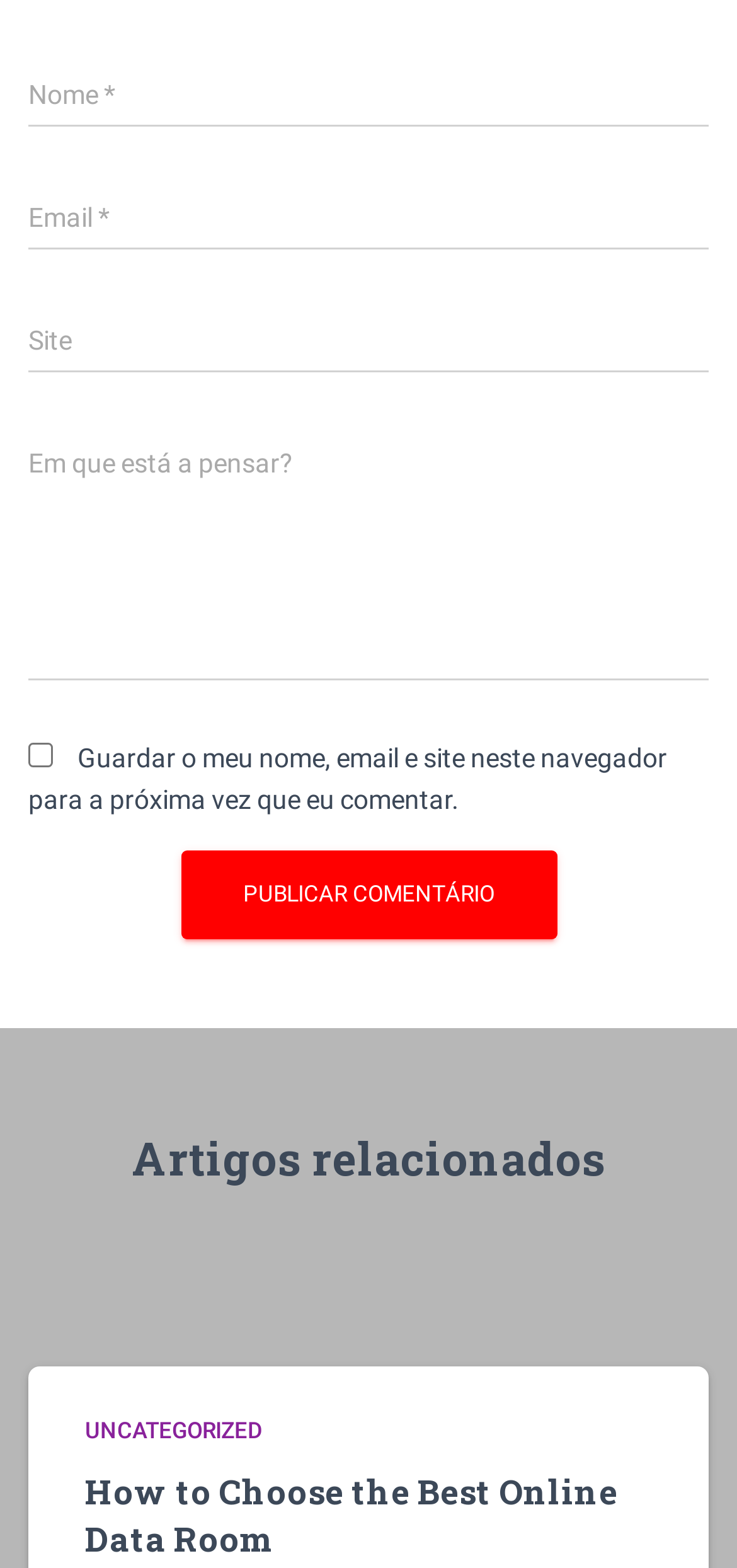Use the details in the image to answer the question thoroughly: 
What is the purpose of the checkbox?

The checkbox is located below the textboxes for name, email, and site, and its label indicates that it is for saving this information for future comments. Therefore, the purpose of the checkbox is to save the user's name, email, and site for future comments.